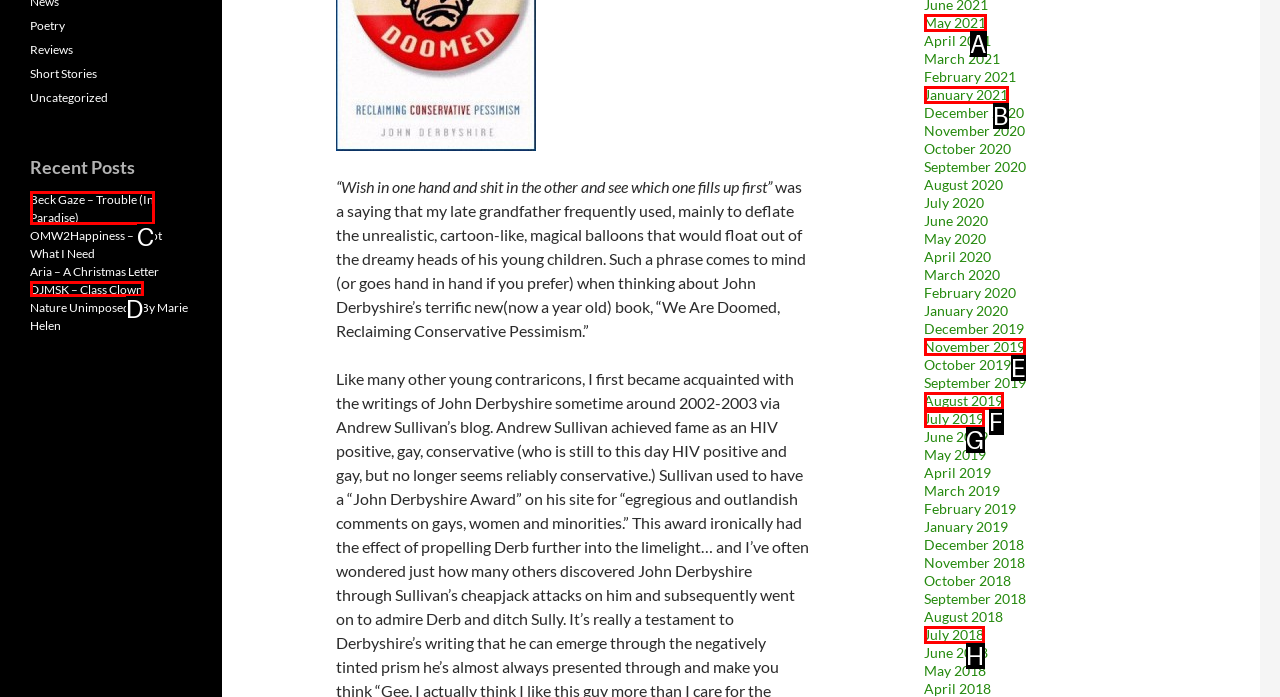Match the description: DJMSK – Class Clown to the appropriate HTML element. Respond with the letter of your selected option.

D